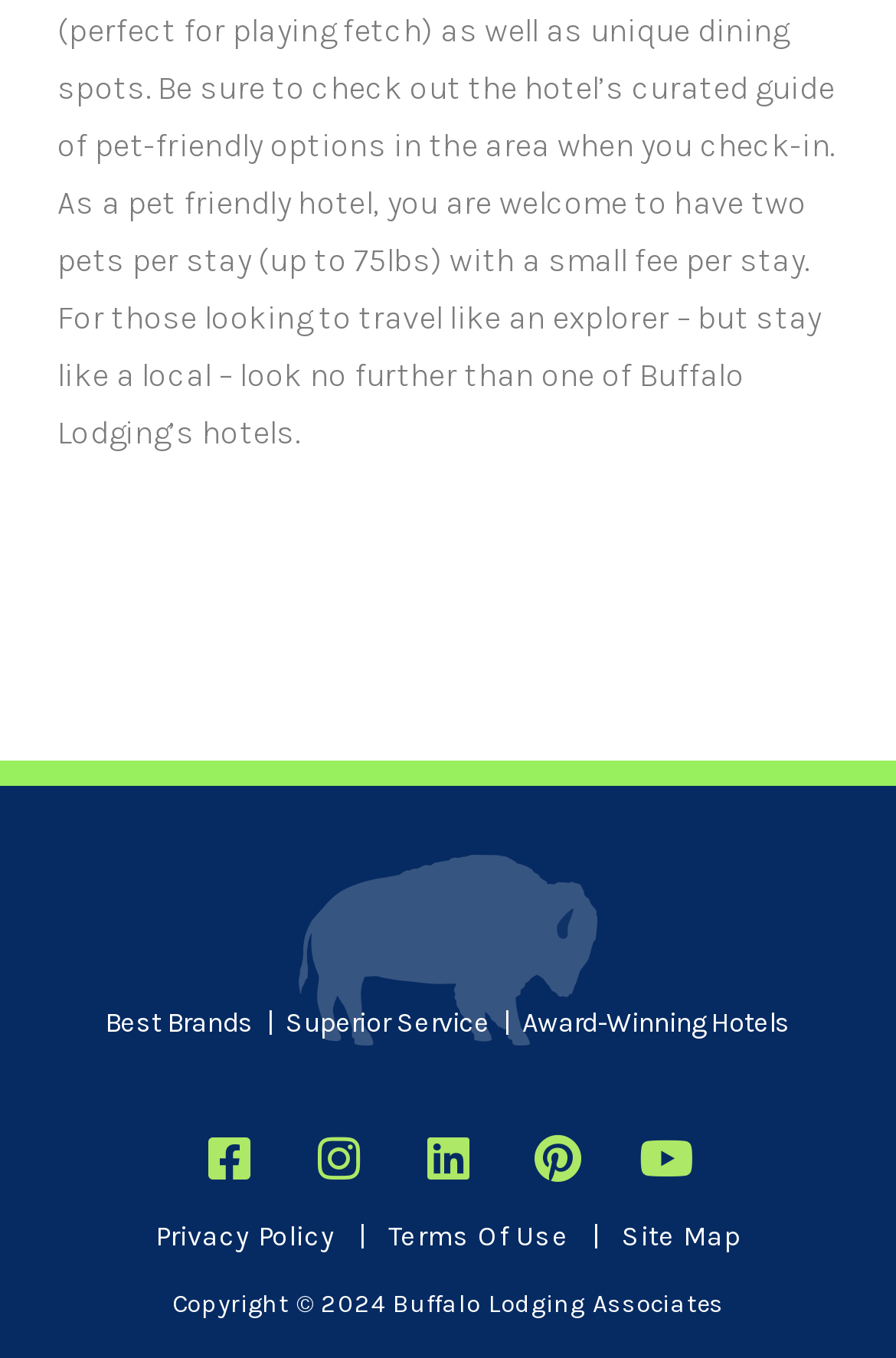Please provide the bounding box coordinates for the element that needs to be clicked to perform the following instruction: "Check Terms Of Use". The coordinates should be given as four float numbers between 0 and 1, i.e., [left, top, right, bottom].

[0.434, 0.898, 0.635, 0.921]